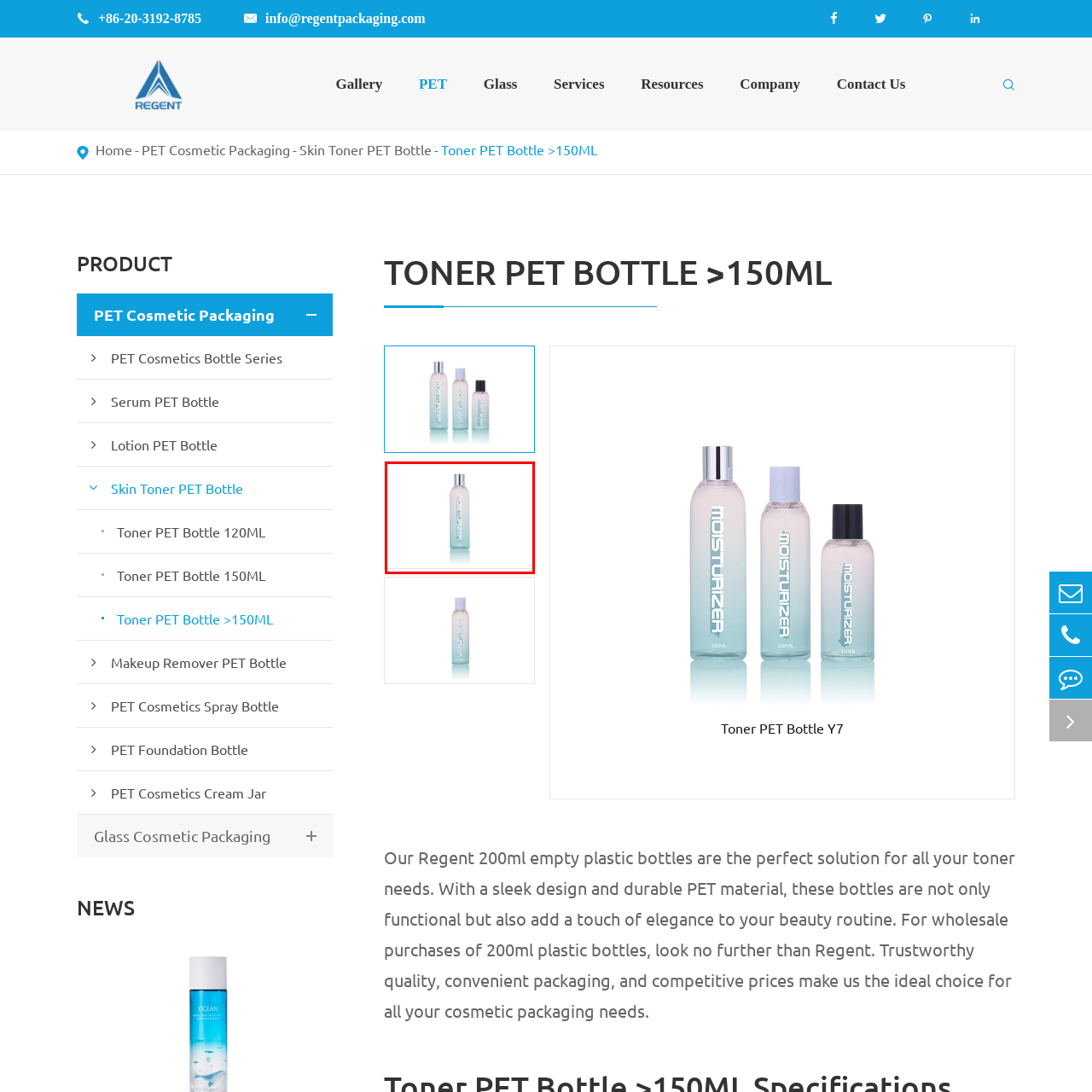Give an in-depth description of the picture inside the red marked area.

The image showcases a sleek bottle labeled "Moisturizer," designed for cosmetic use. The bottle features a stylish gradient, transitioning from a soft pink at the top to a calming mint green at the bottom, adding a touch of elegance to any beauty routine. It has a metallic silver cap, which enhances its modern aesthetic. This particular 300ml PET bottle is part of the Toner PET Bottle series by Regent Packaging, known for its high-quality and functional designs tailored for toner and similar products. Ideal for those seeking a reliable and attractive packaging solution, this bottle perfectly combines functionality and elegance in the cosmetic packaging realm.